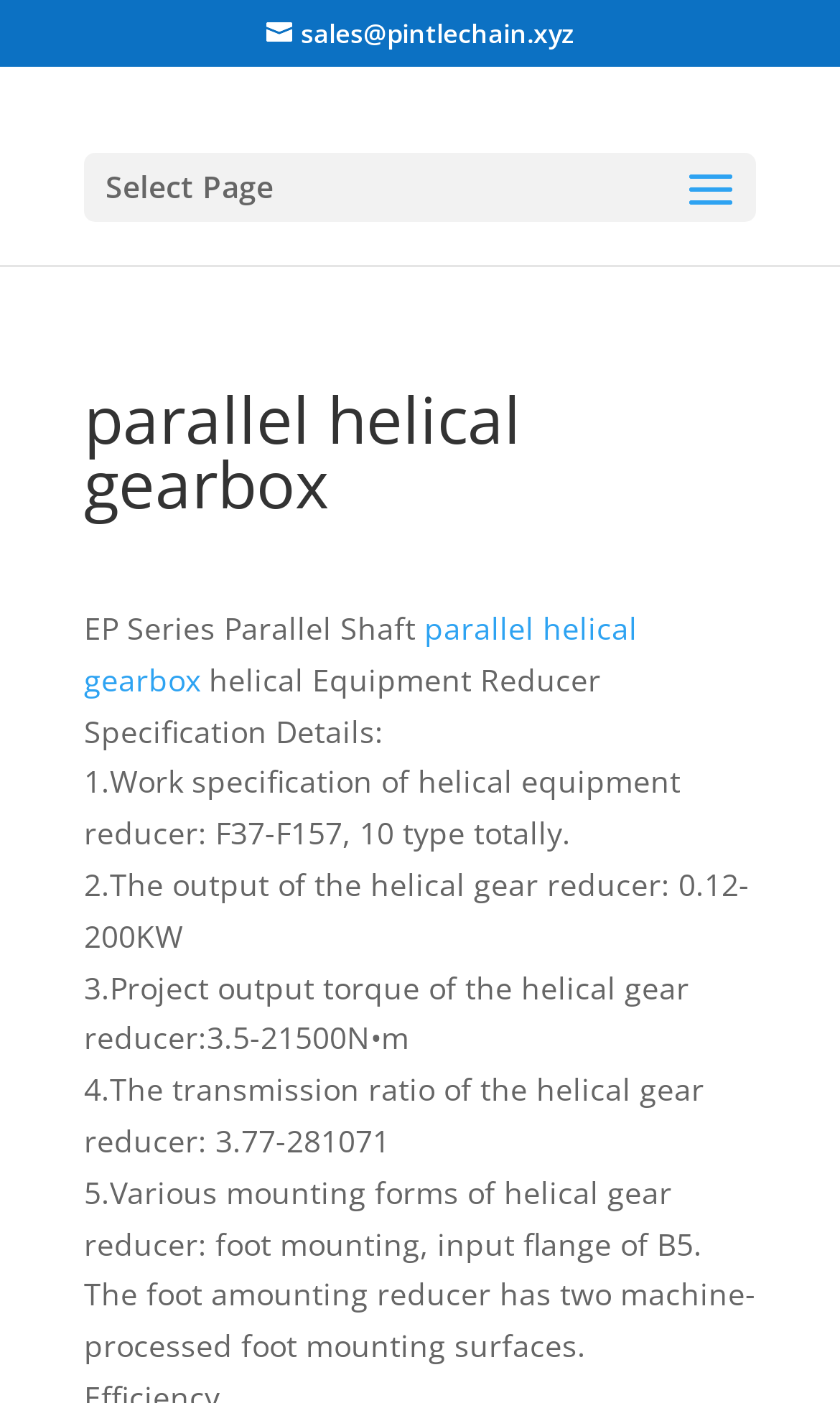How many types of work specifications are available for the helical equipment reducer?
Refer to the image and provide a one-word or short phrase answer.

10